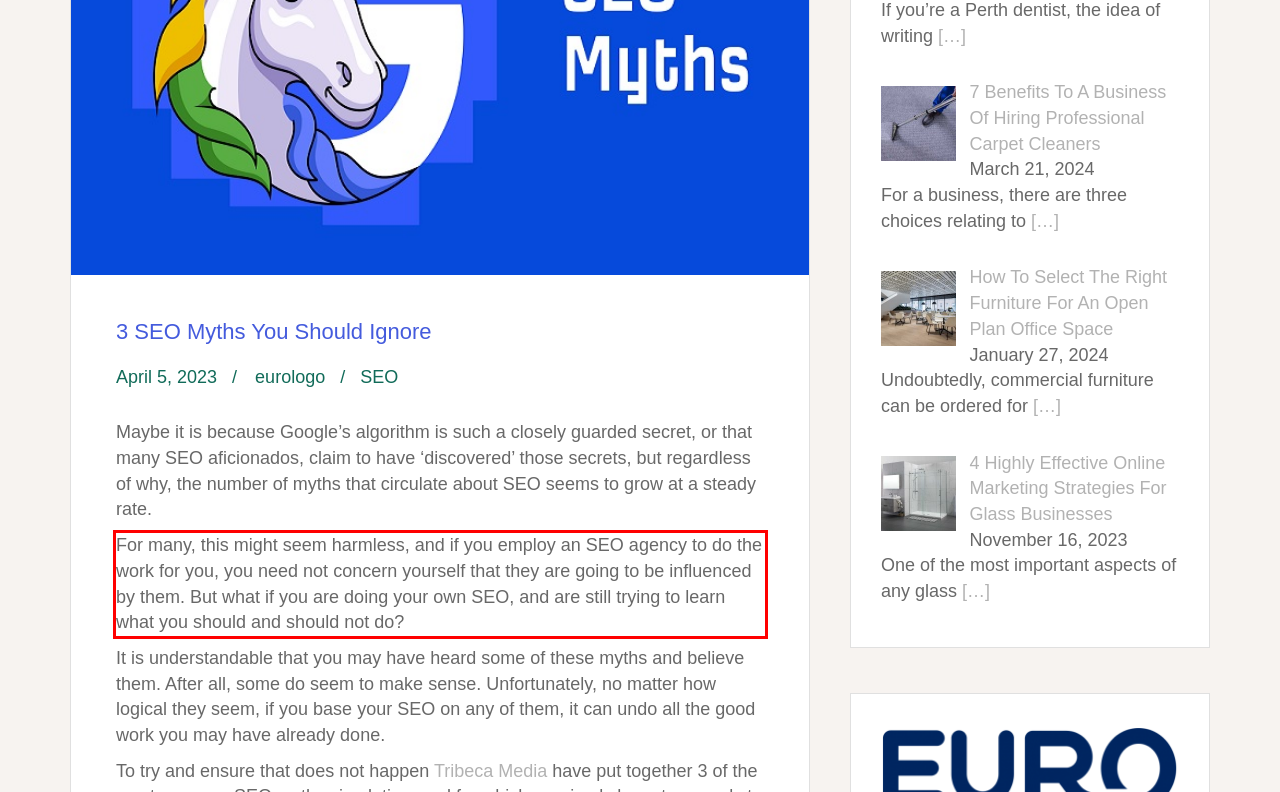Given the screenshot of the webpage, identify the red bounding box, and recognize the text content inside that red bounding box.

For many, this might seem harmless, and if you employ an SEO agency to do the work for you, you need not concern yourself that they are going to be influenced by them. But what if you are doing your own SEO, and are still trying to learn what you should and should not do?